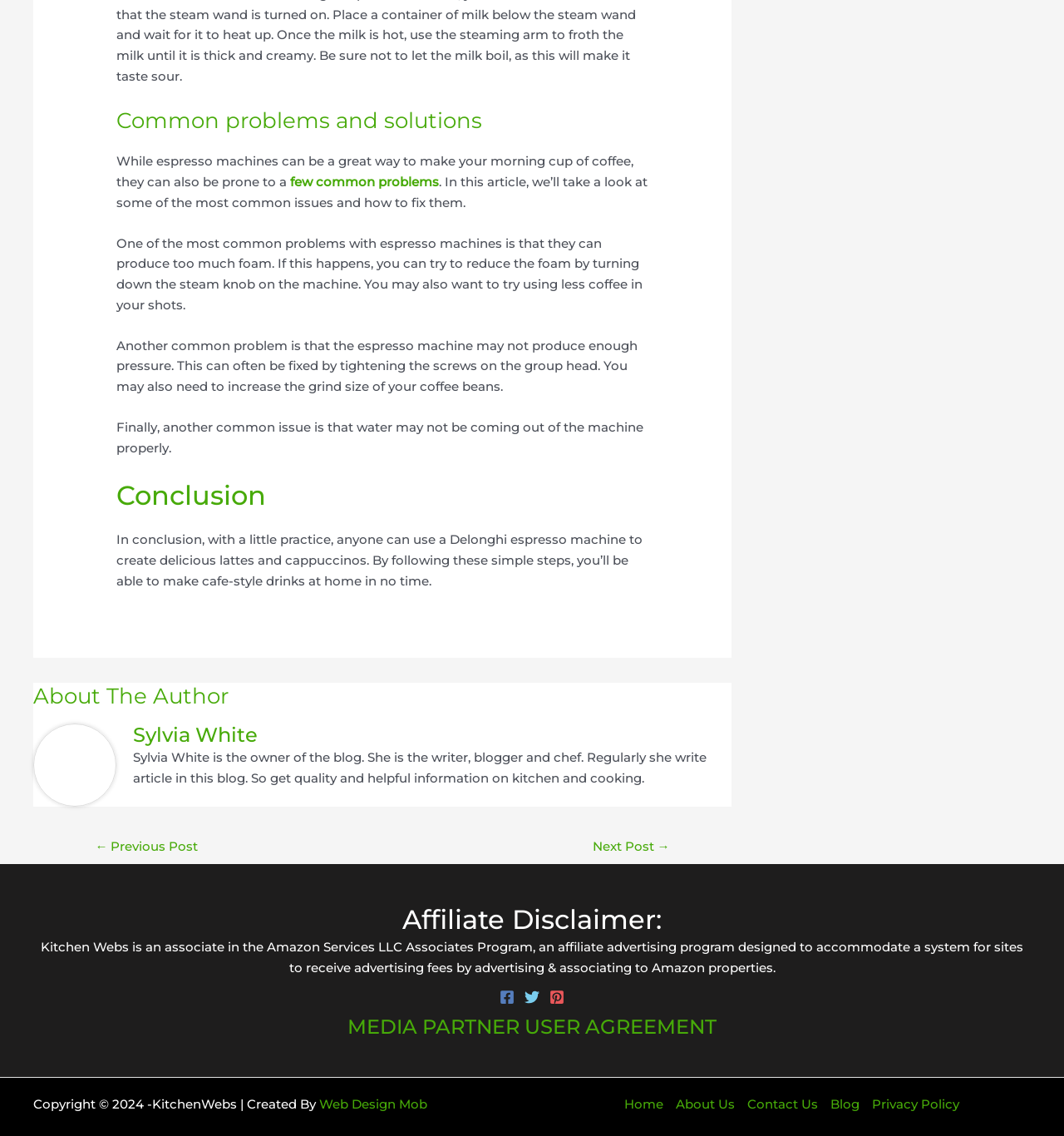Provide the bounding box coordinates in the format (top-left x, top-left y, bottom-right x, bottom-right y). All values are floating point numbers between 0 and 1. Determine the bounding box coordinate of the UI element described as: Home

[0.587, 0.963, 0.629, 0.981]